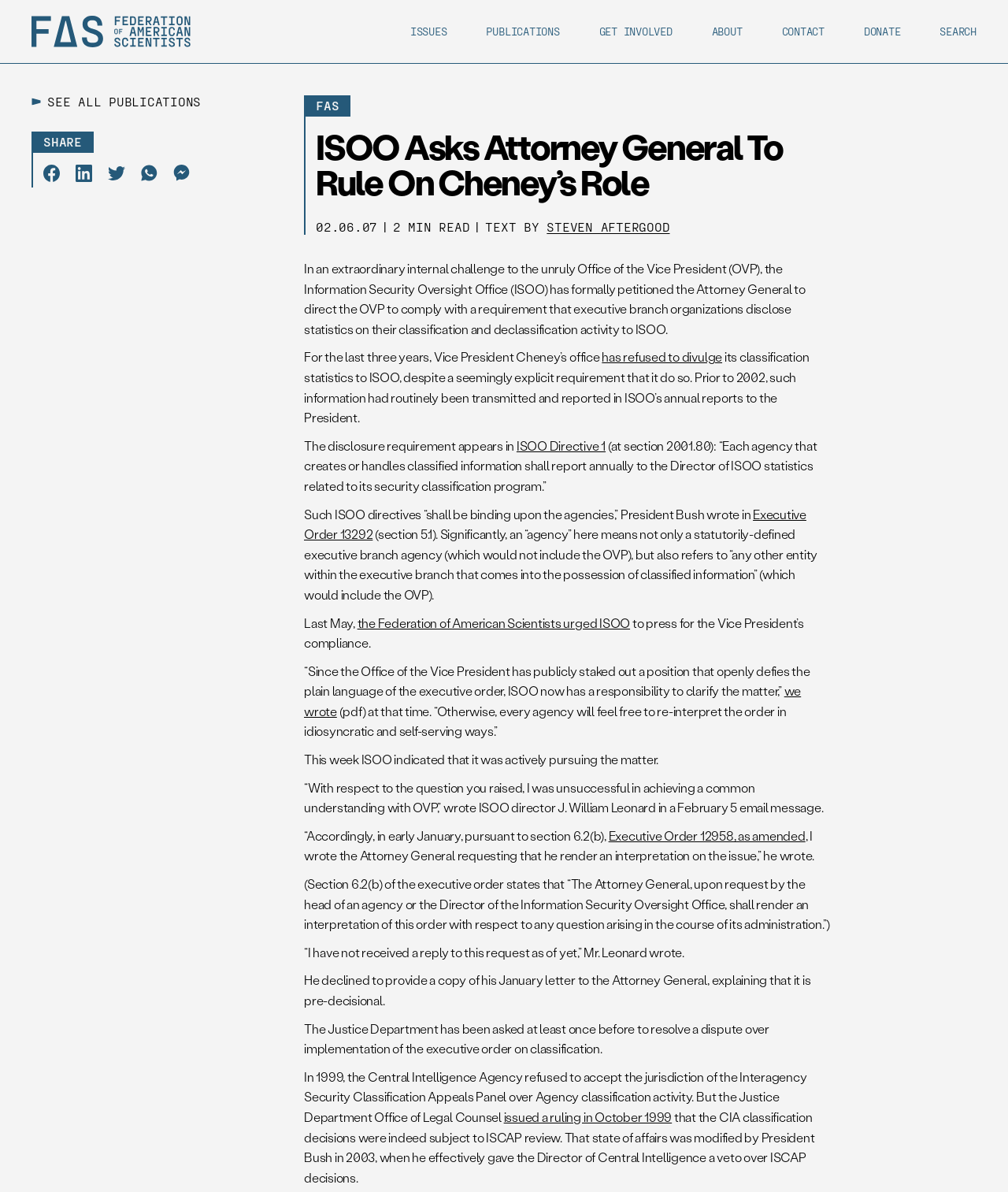Locate the bounding box coordinates of the element I should click to achieve the following instruction: "Click on the 'ISSUES' link".

[0.407, 0.021, 0.443, 0.032]